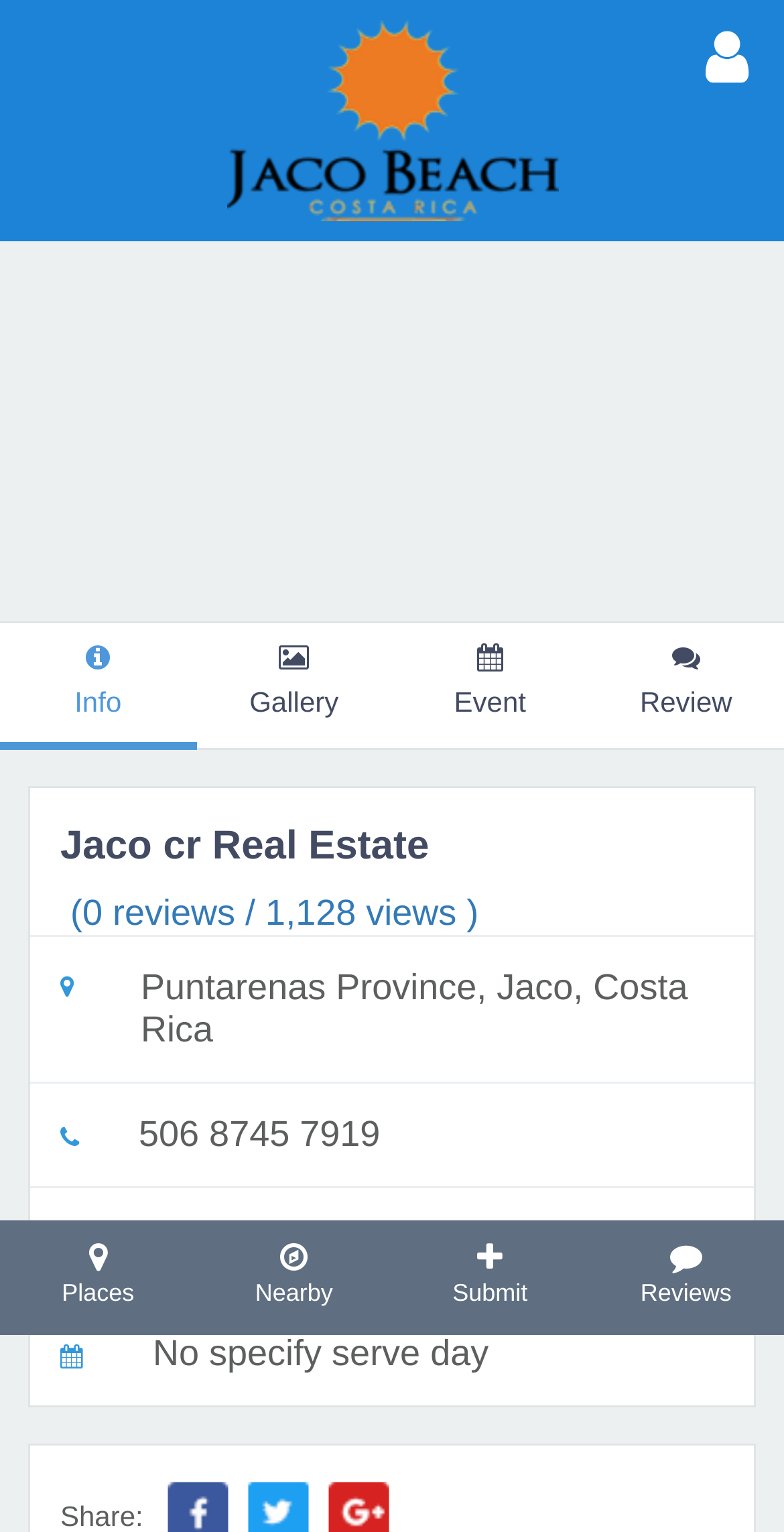What type of listings are available on this website?
By examining the image, provide a one-word or phrase answer.

Real estate listings